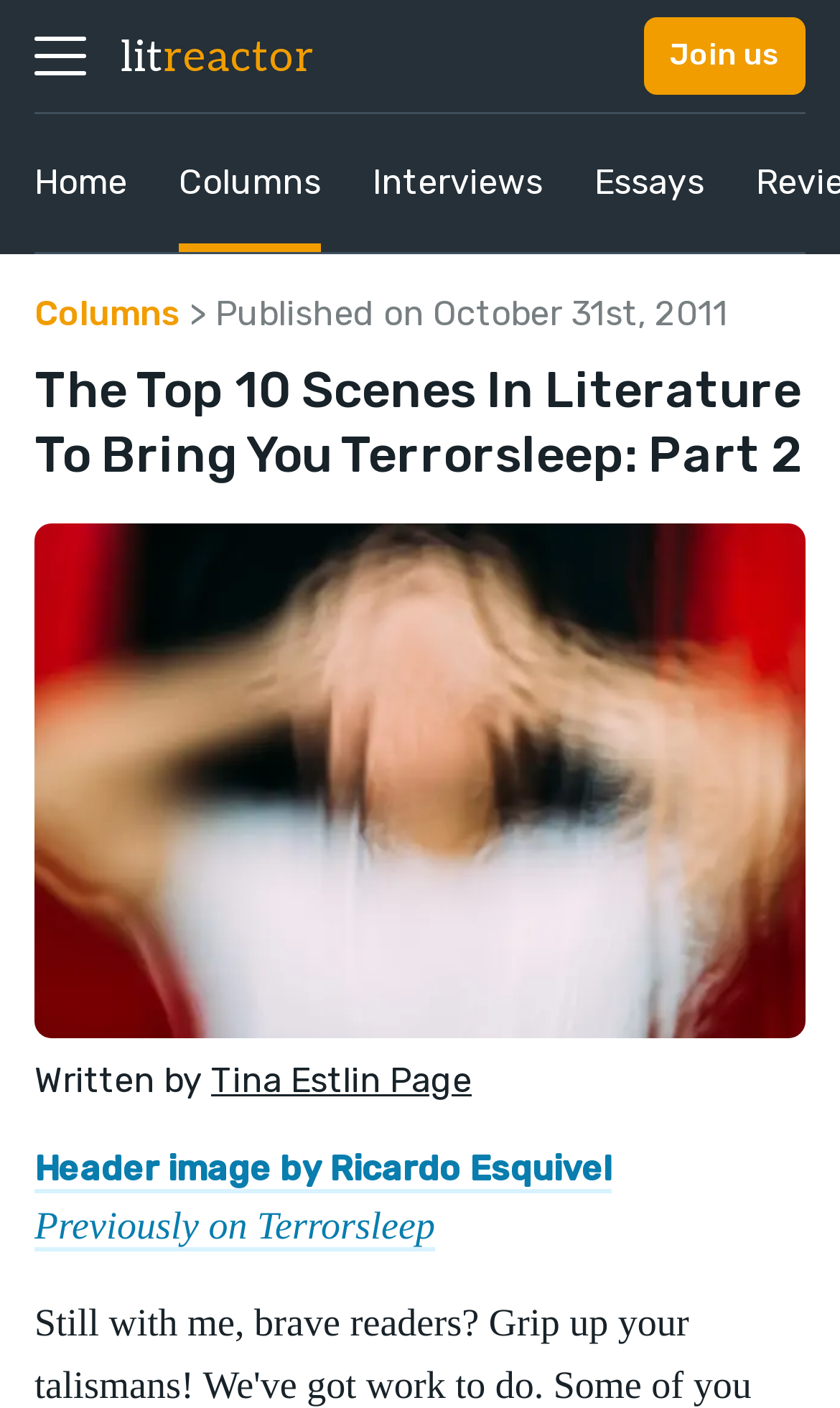Point out the bounding box coordinates of the section to click in order to follow this instruction: "Read the article by Tina Estlin Page".

[0.251, 0.752, 0.562, 0.781]